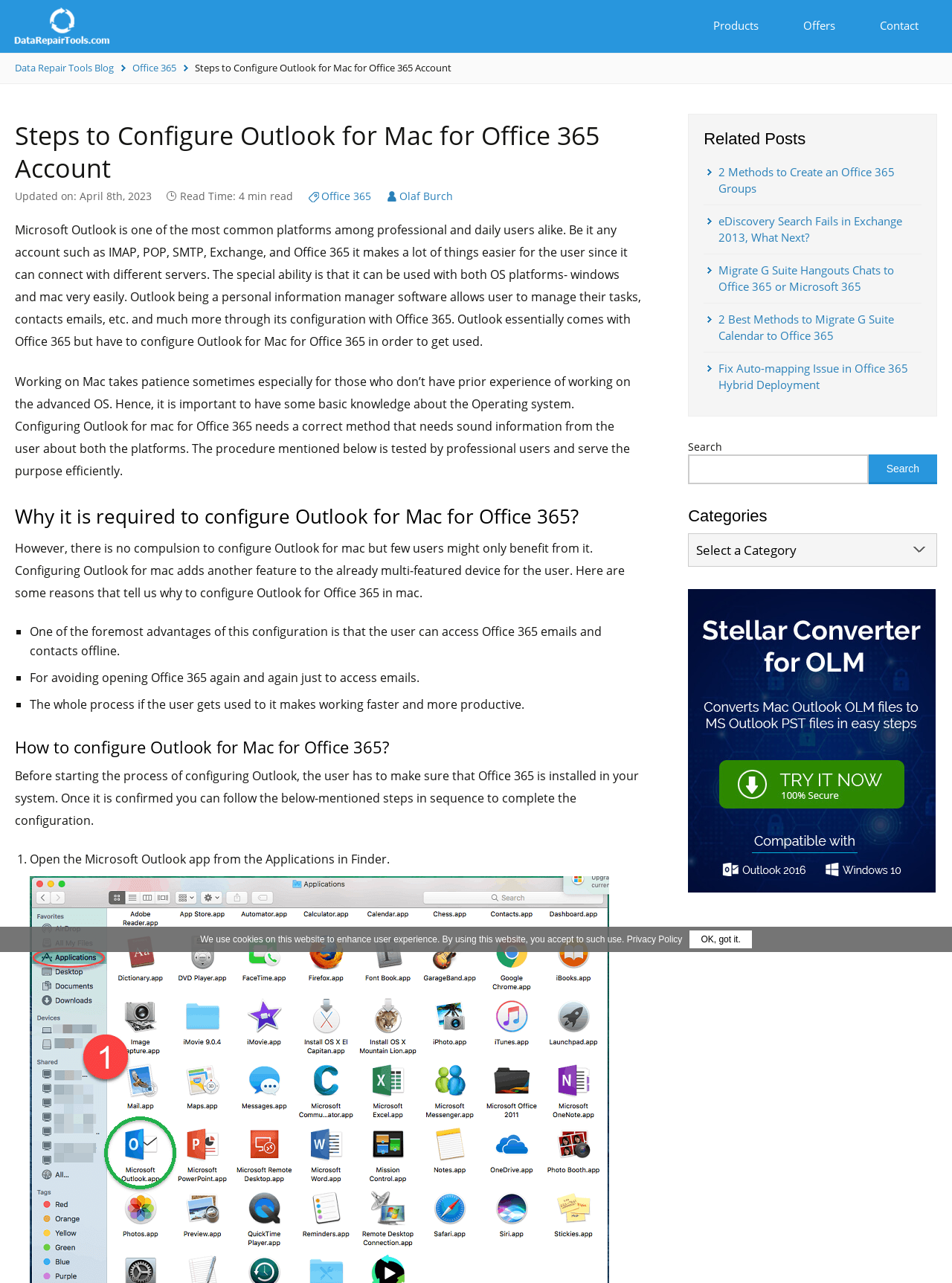Please determine and provide the text content of the webpage's heading.

Steps to Configure Outlook for Mac for Office 365 Account